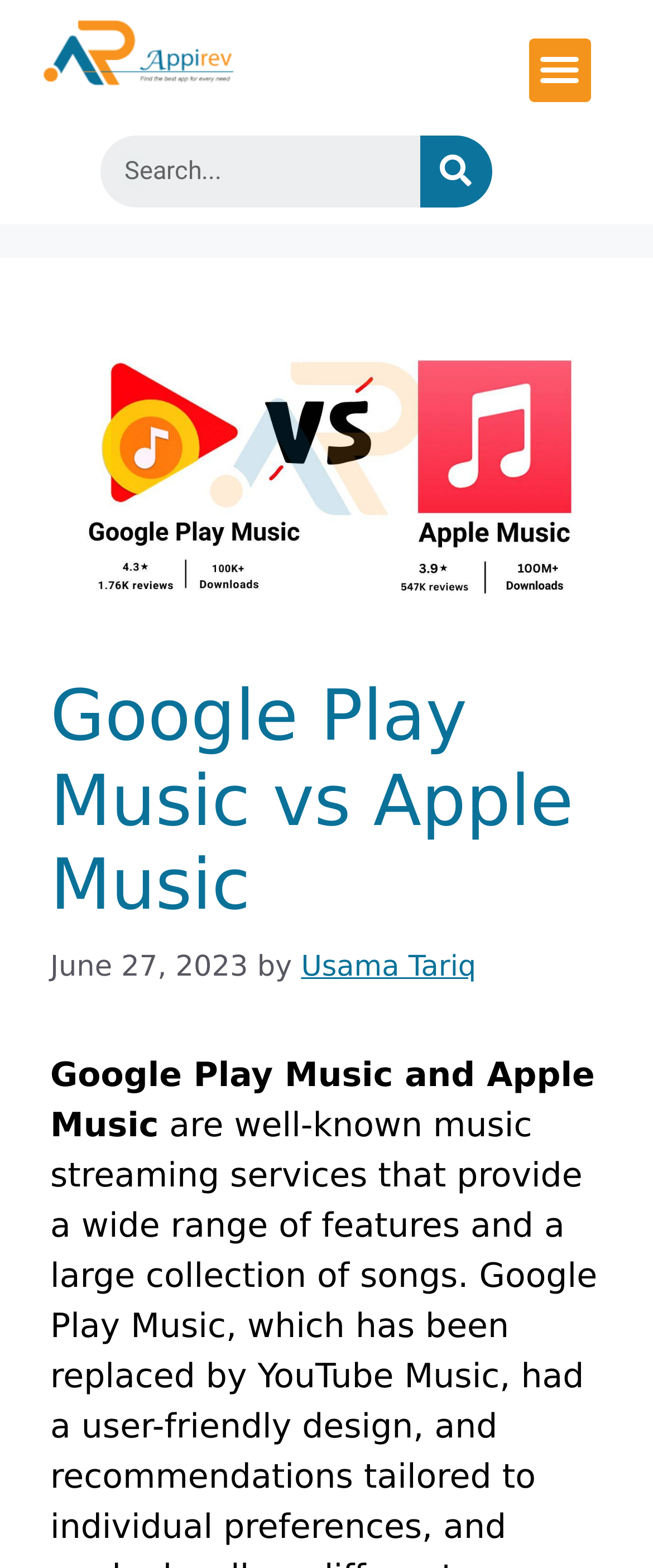Identify the headline of the webpage and generate its text content.

Google Play Music vs Apple Music